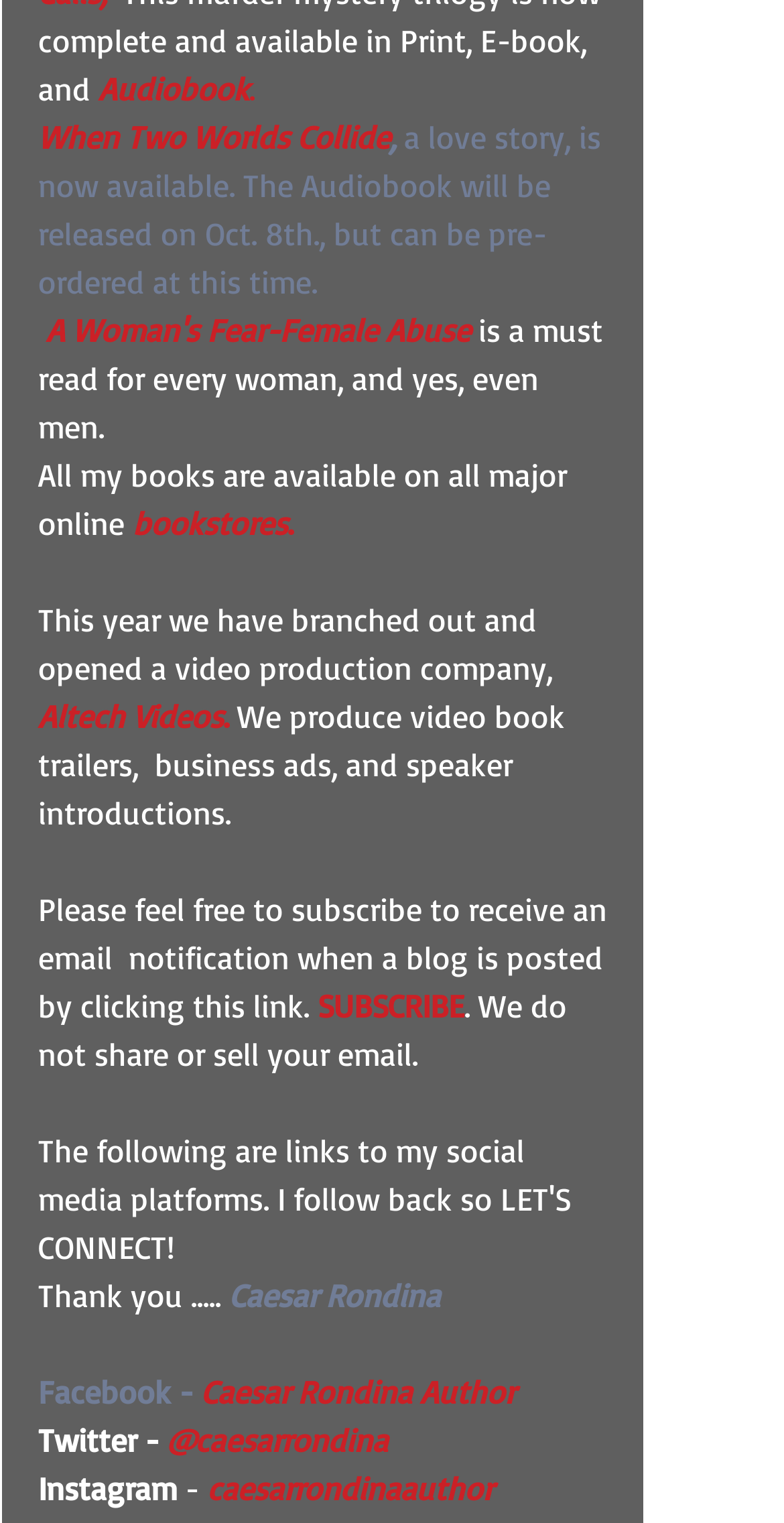Provide the bounding box coordinates, formatted as (top-left x, top-left y, bottom-right x, bottom-right y), with all values being floating point numbers between 0 and 1. Identify the bounding box of the UI element that matches the description: Caesar Rondina Author

[0.256, 0.901, 0.656, 0.927]